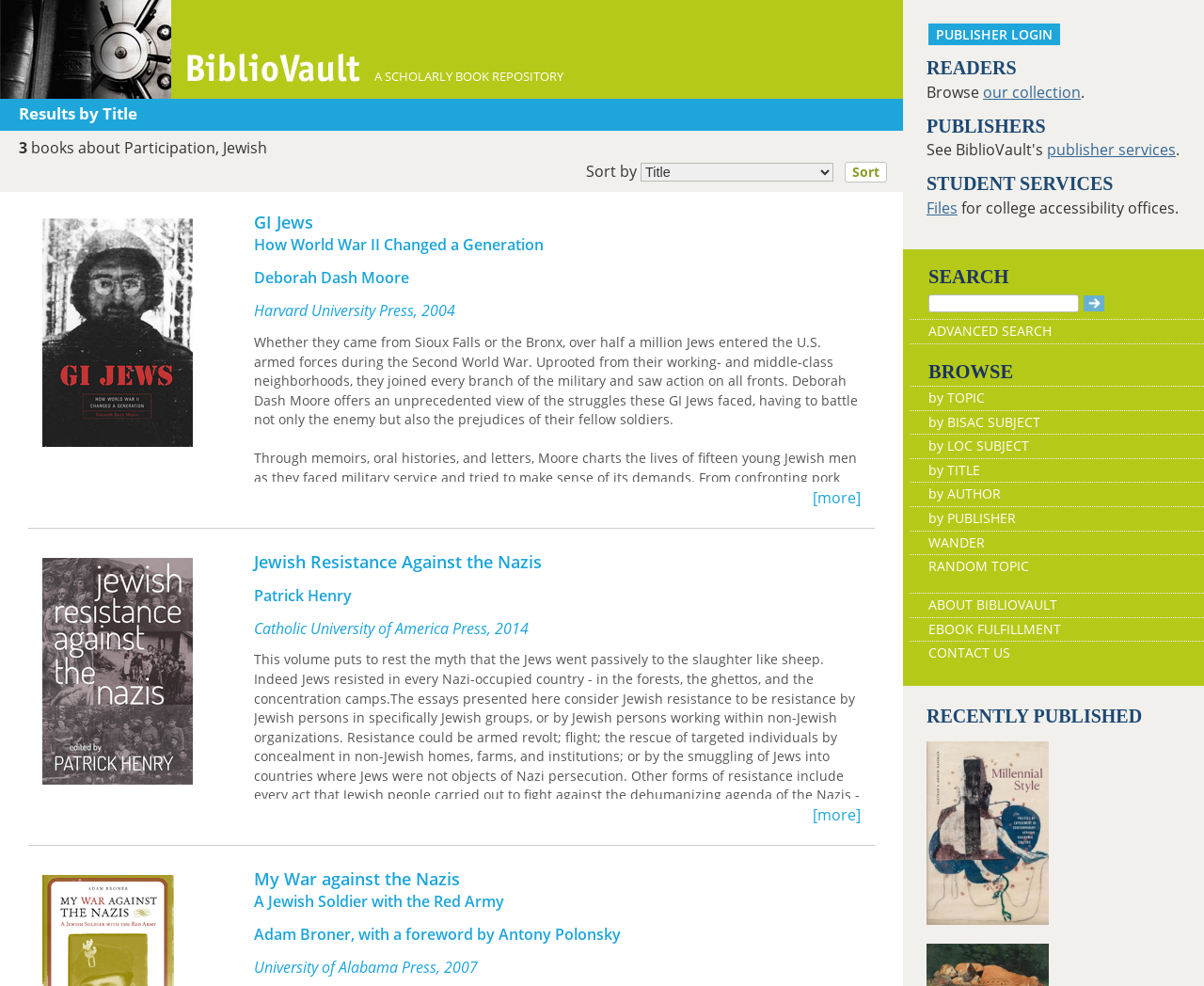Refer to the image and provide a thorough answer to this question:
How many books are found about Participation, Jewish?

The answer can be found in the StaticText element with the text '3' which is located next to the text 'books about Participation, Jewish'.